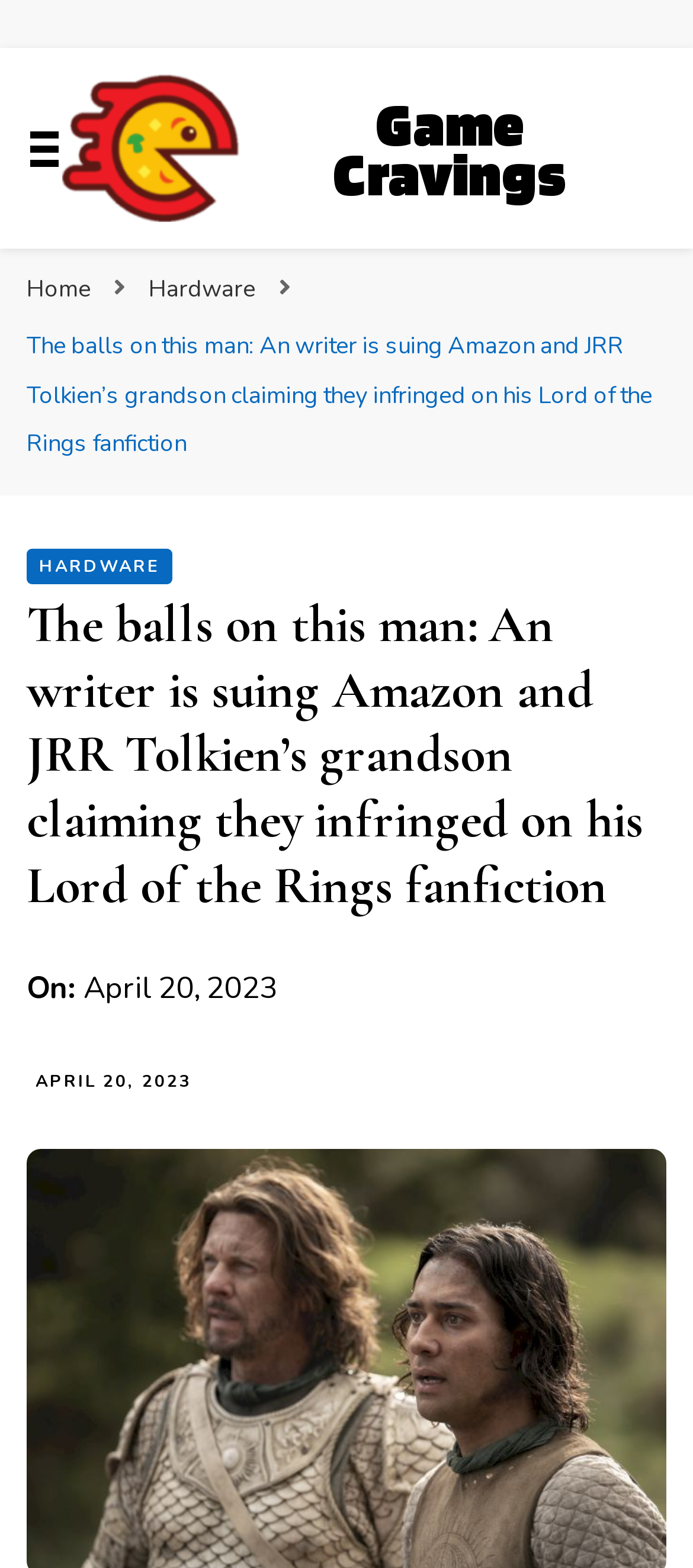Bounding box coordinates are specified in the format (top-left x, top-left y, bottom-right x, bottom-right y). All values are floating point numbers bounded between 0 and 1. Please provide the bounding box coordinate of the region this sentence describes: parent_node: Game Cravings

[0.09, 0.048, 0.346, 0.141]